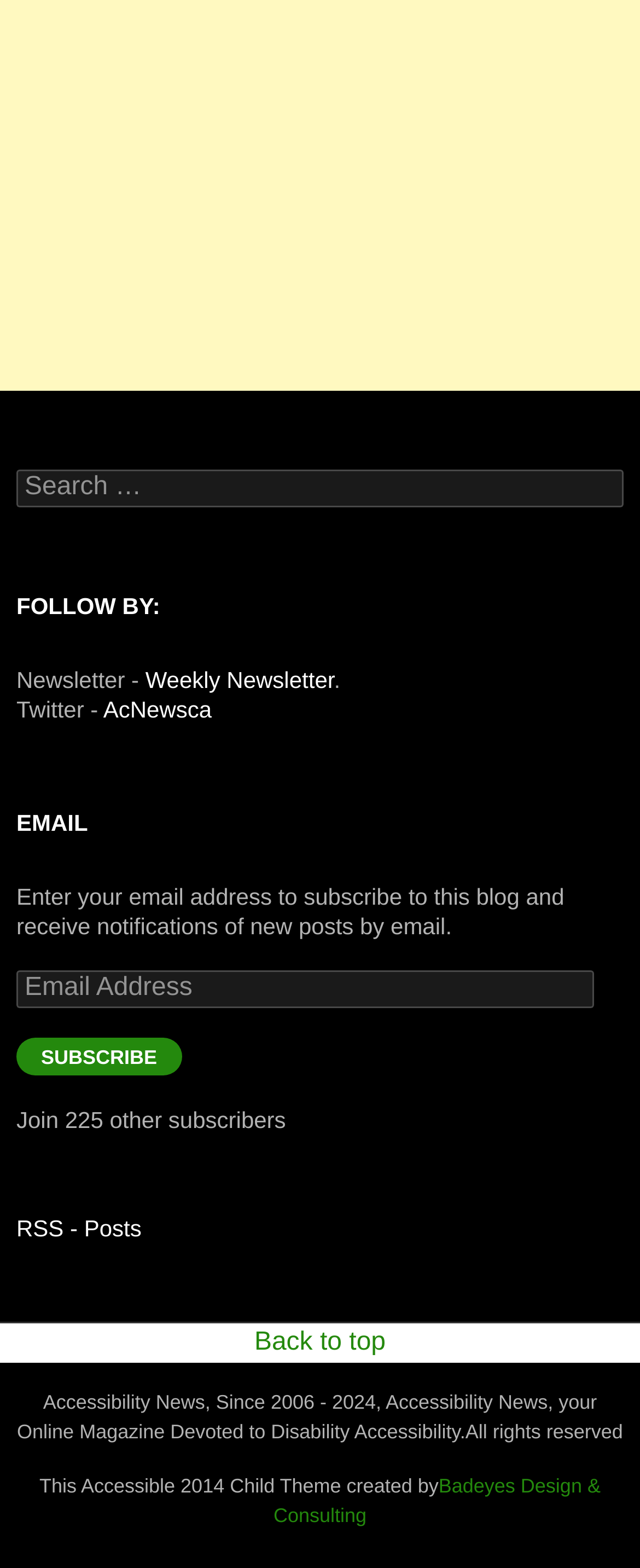Using a single word or phrase, answer the following question: 
What type of newsletter is mentioned?

Weekly Newsletter